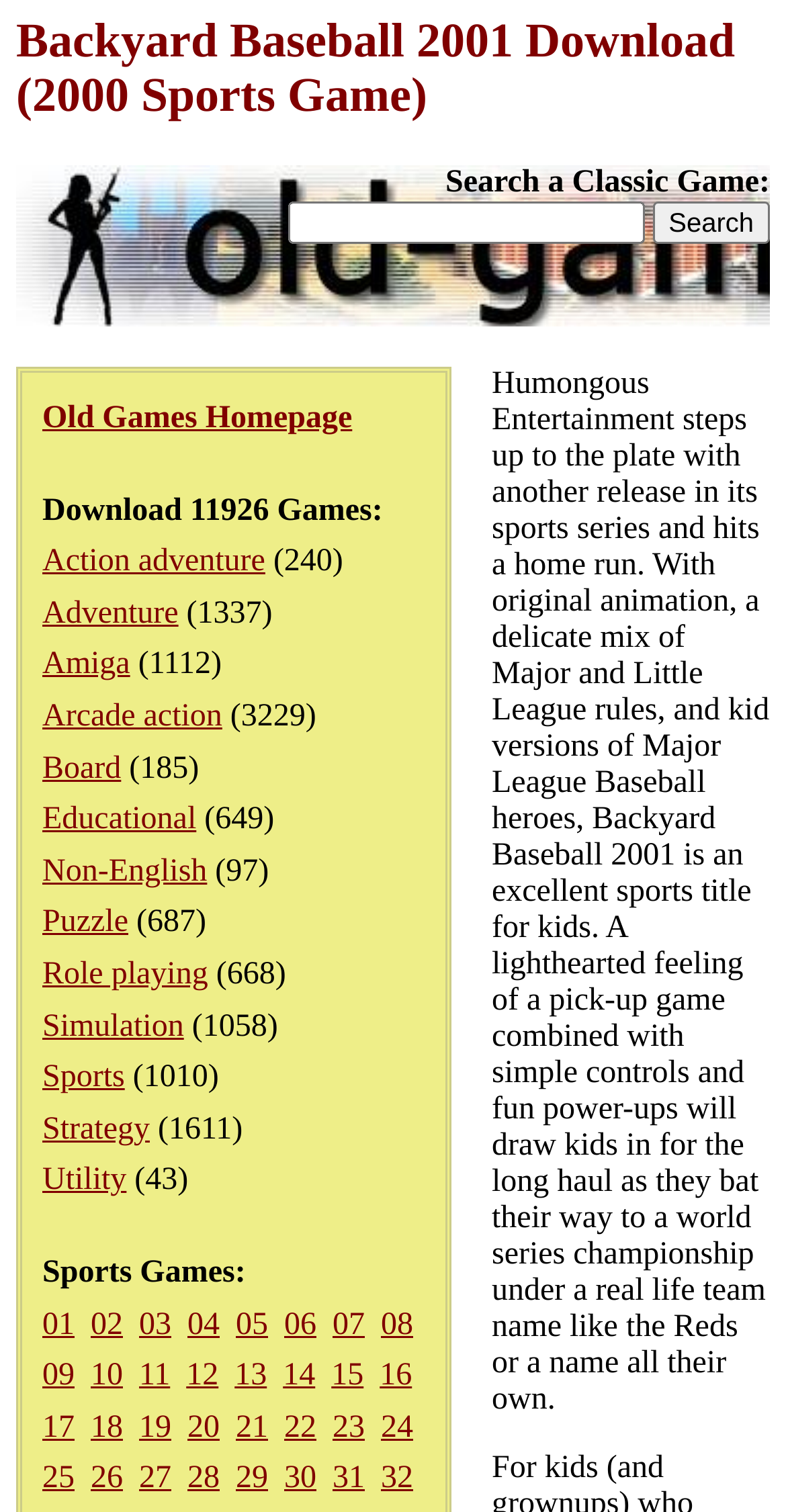Please identify the bounding box coordinates for the region that you need to click to follow this instruction: "View Sports Games".

[0.054, 0.83, 0.313, 0.853]